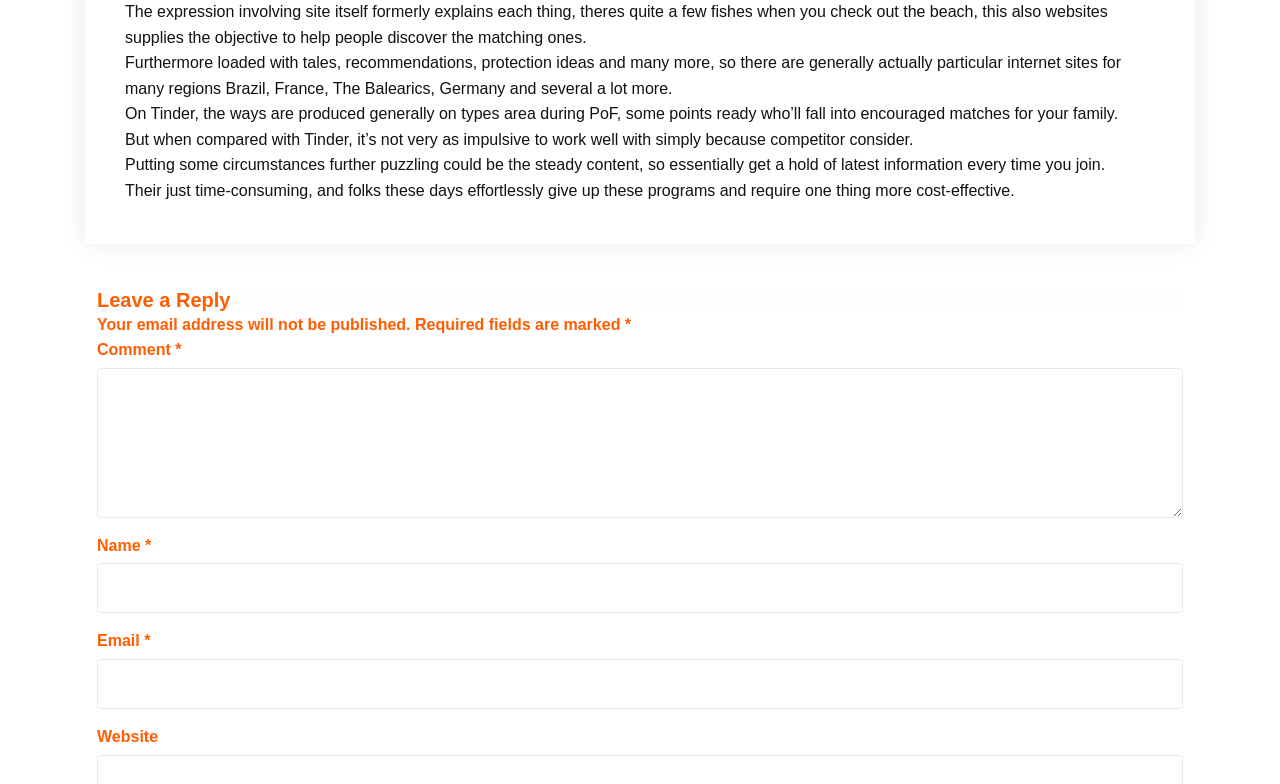Provide the bounding box coordinates of the UI element that matches the description: "parent_node: Comment * name="comment"".

[0.076, 0.469, 0.924, 0.661]